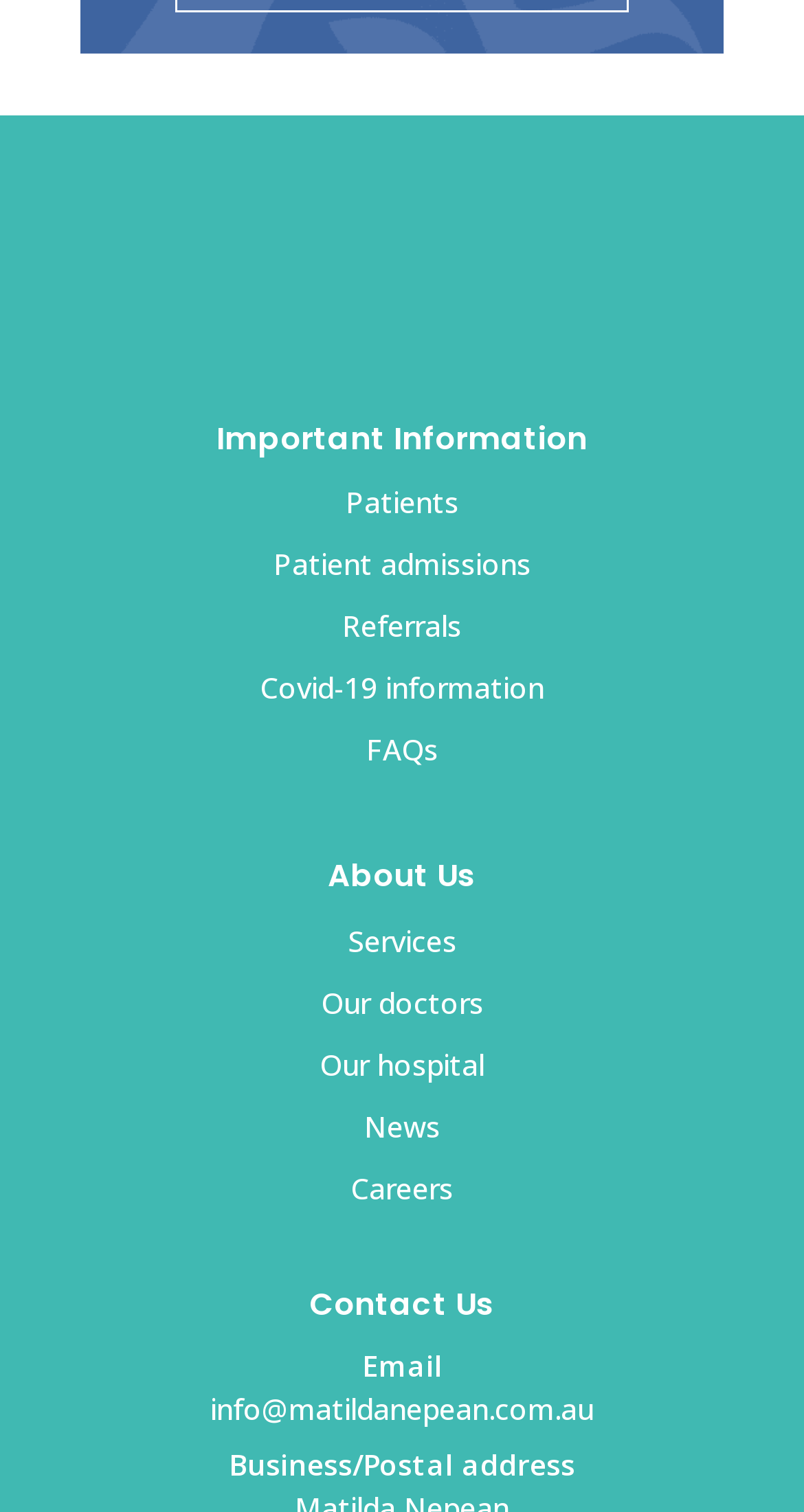Please give a succinct answer using a single word or phrase:
How many links are there under 'About Us'?

5